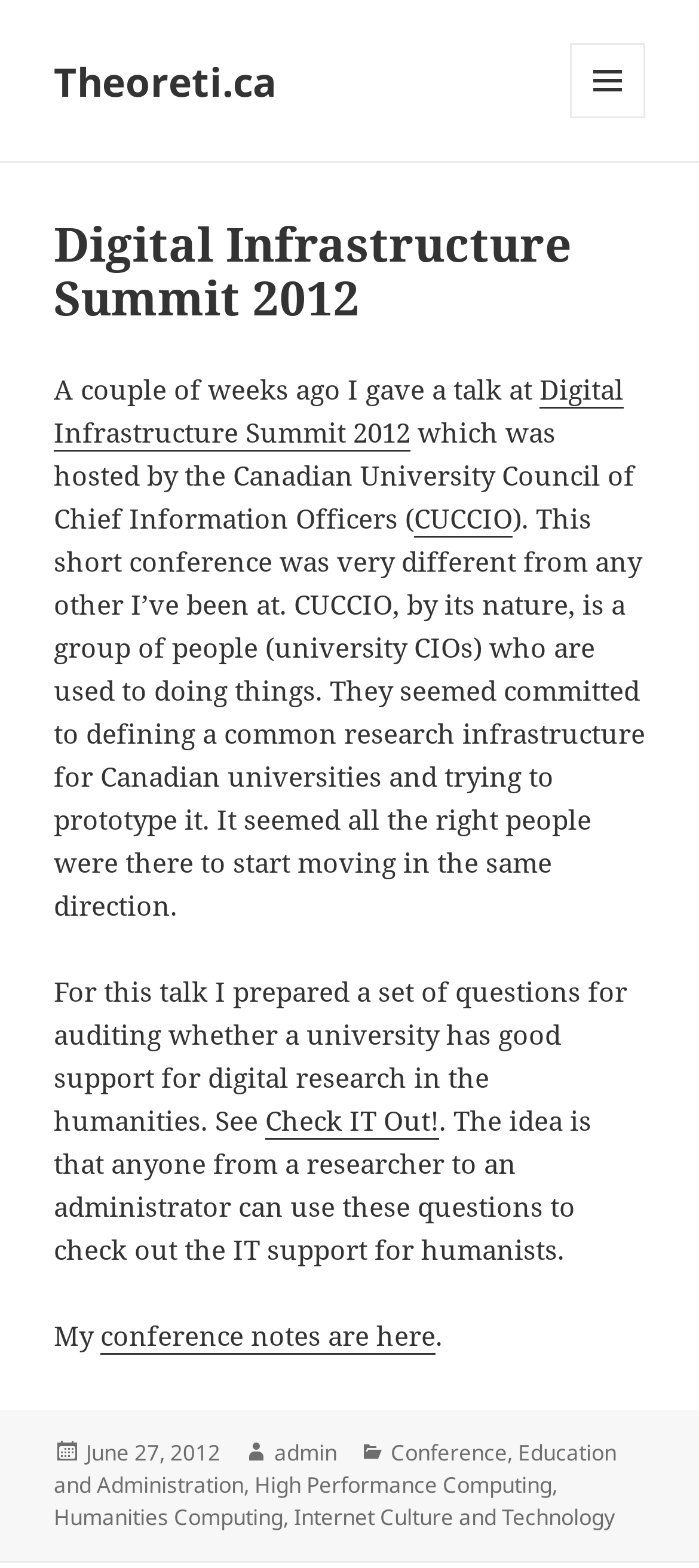Could you please study the image and provide a detailed answer to the question:
What is the title of the link mentioned in the article?

The article mentions a link titled 'Check IT Out!' which is related to auditing university support for digital research in the humanities. This link is mentioned in the third paragraph of the article.